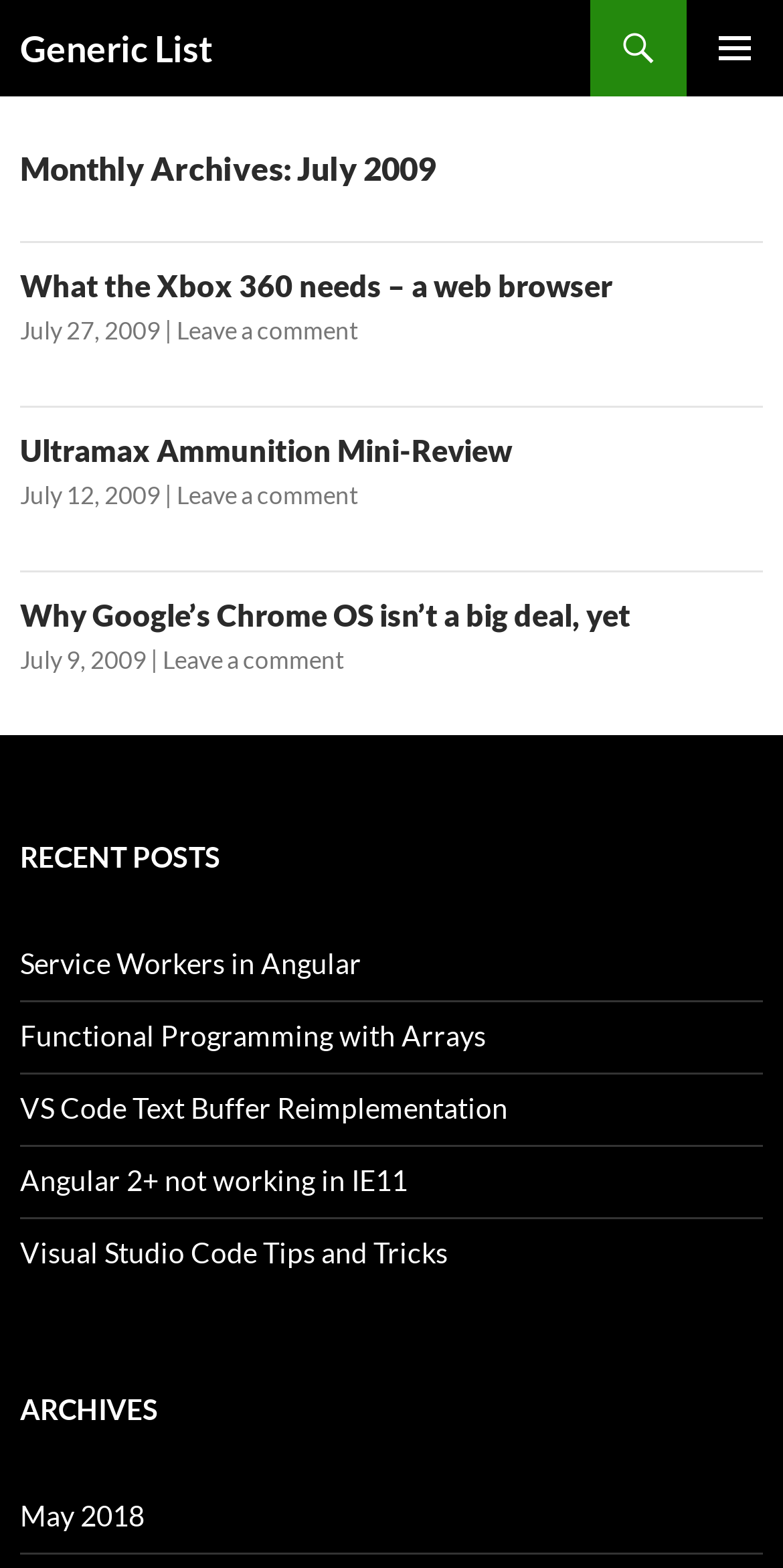What is the date of the first post on this webpage?
Refer to the image and provide a one-word or short phrase answer.

July 27, 2009